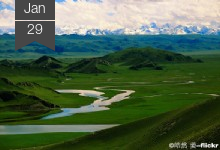What is the dominant color of the rivers in the image?
Using the image, answer in one word or phrase.

Vibrant colors